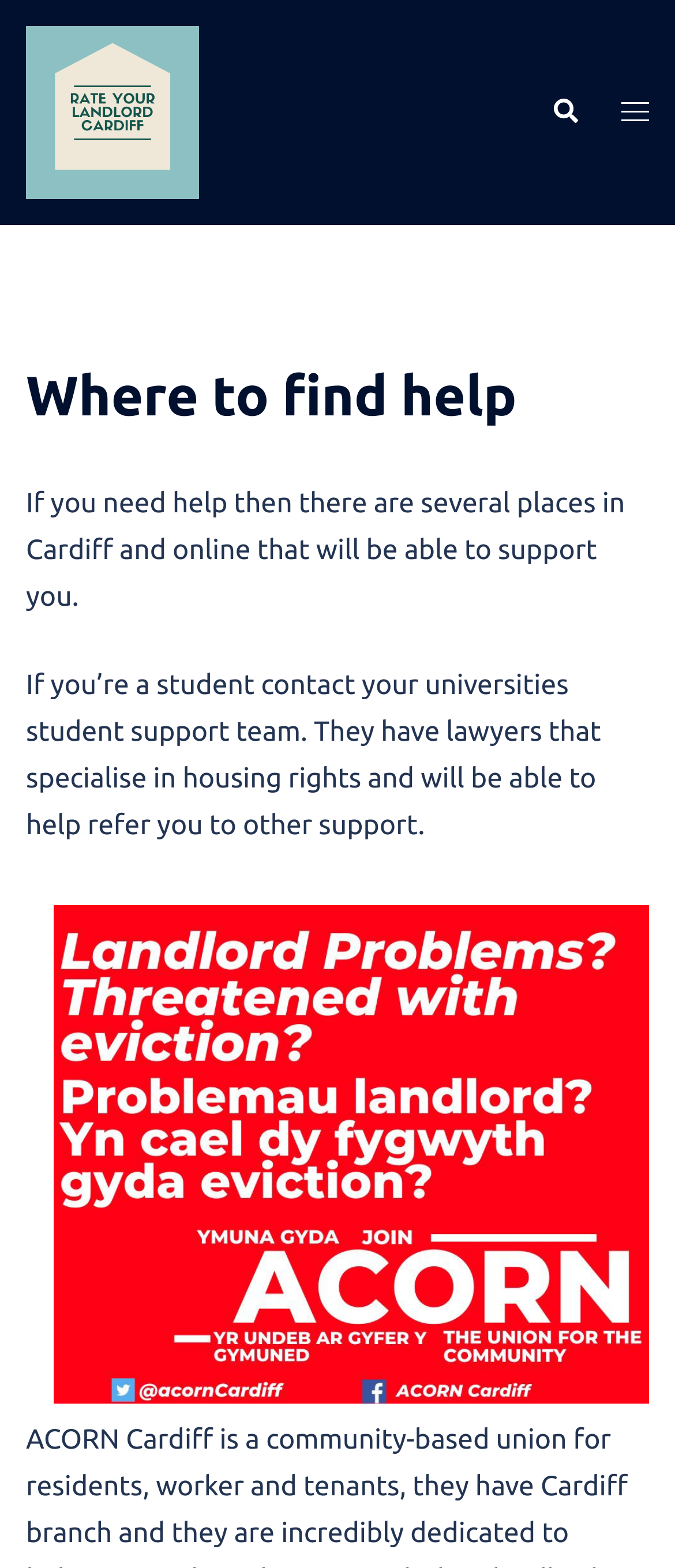Using a single word or phrase, answer the following question: 
What is the name of the charity mentioned on the webpage?

ACORN Cardiff